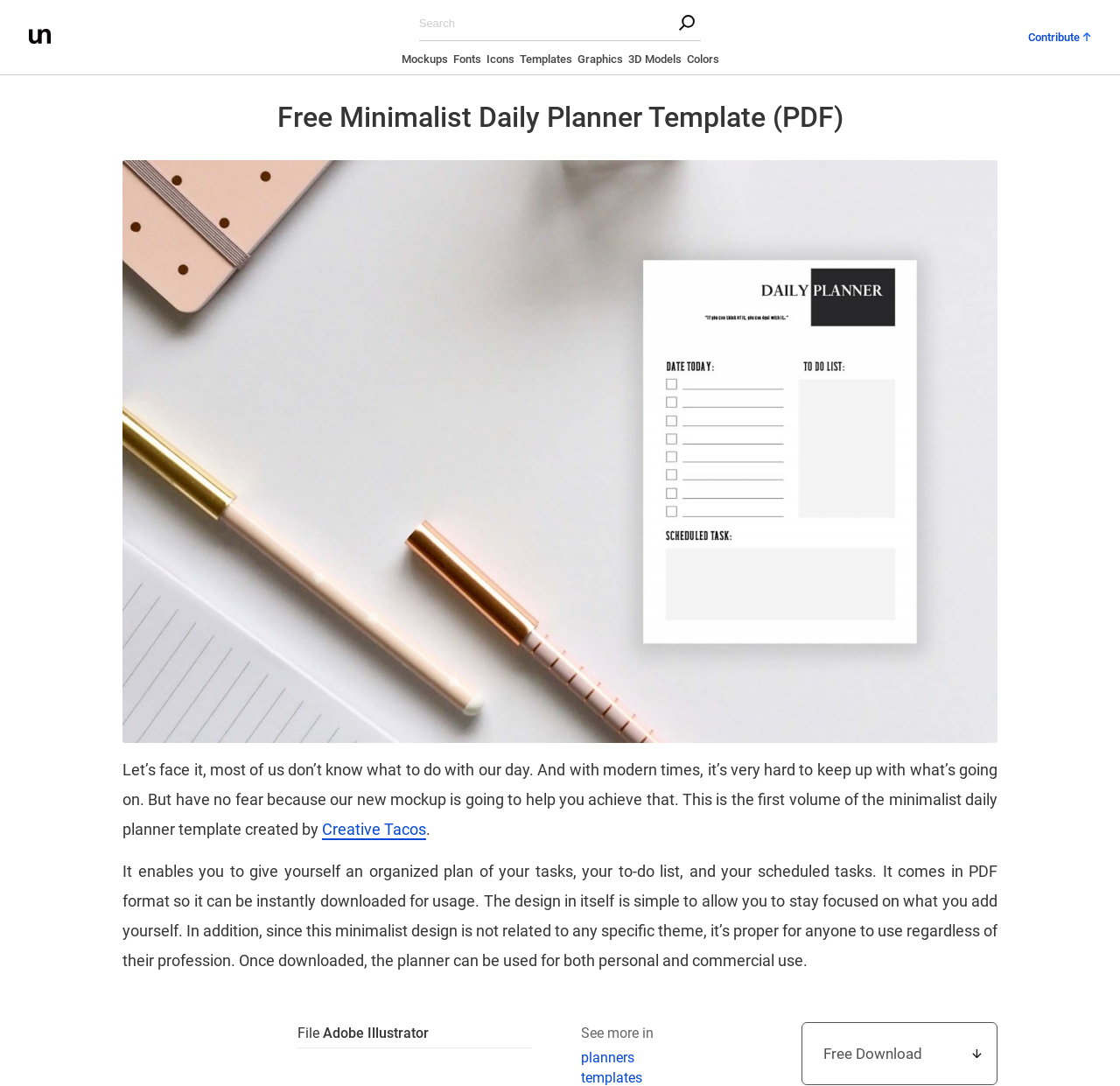Who created the daily planner template?
Please look at the screenshot and answer in one word or a short phrase.

Creative Tacos